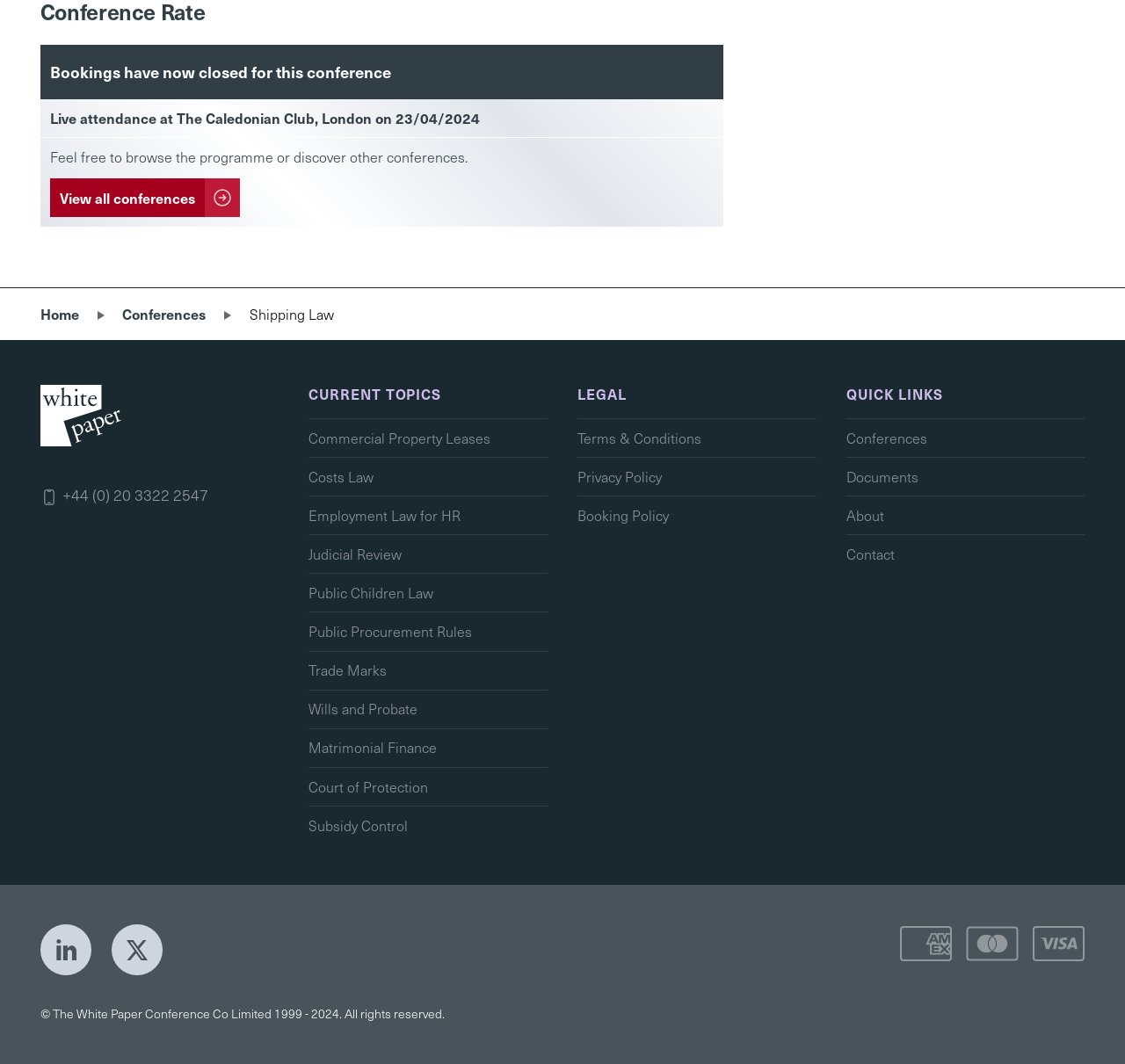Pinpoint the bounding box coordinates of the element you need to click to execute the following instruction: "Go to Home". The bounding box should be represented by four float numbers between 0 and 1, in the format [left, top, right, bottom].

[0.036, 0.271, 0.07, 0.32]